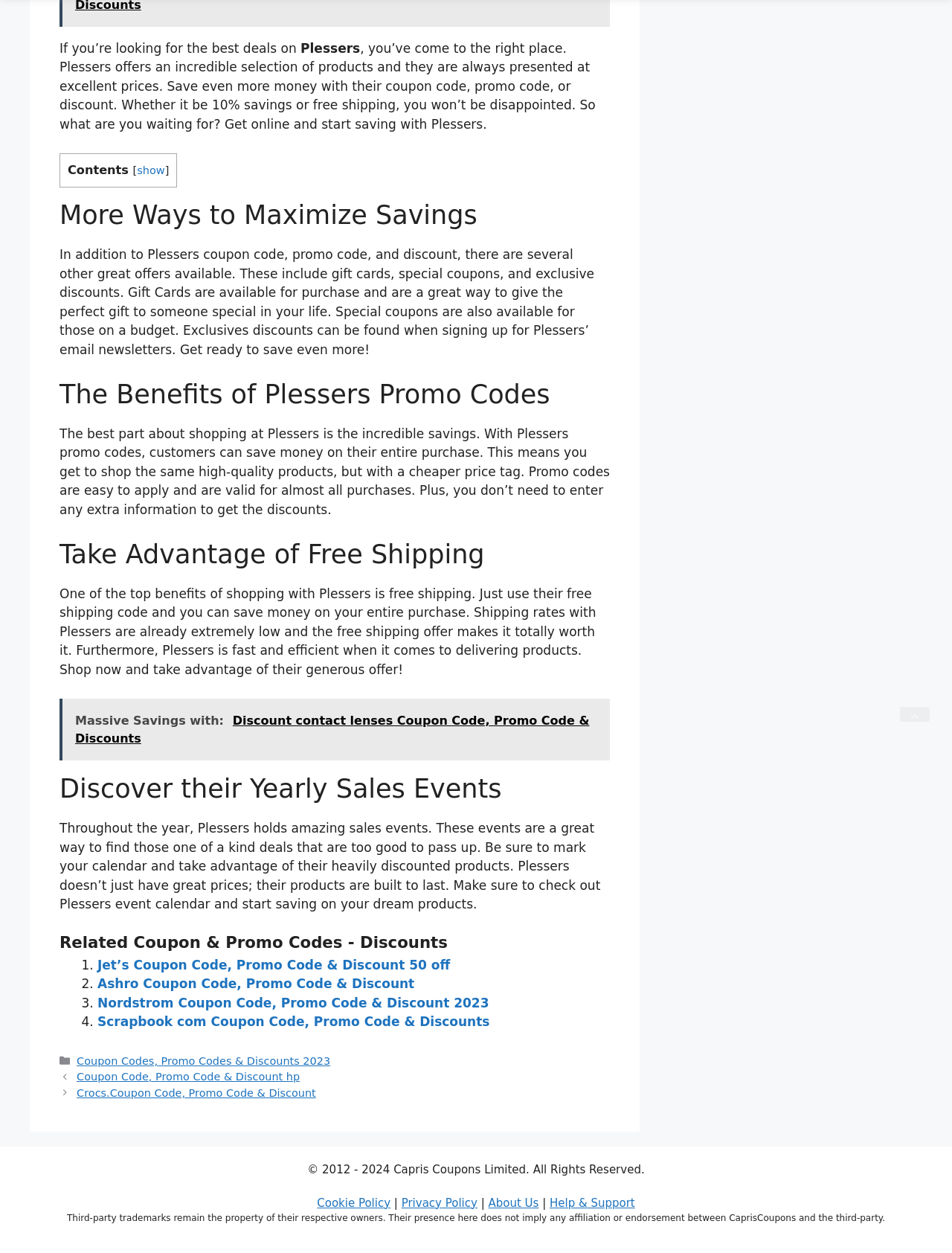Predict the bounding box of the UI element based on this description: "Help & Support".

[0.577, 0.955, 0.667, 0.965]